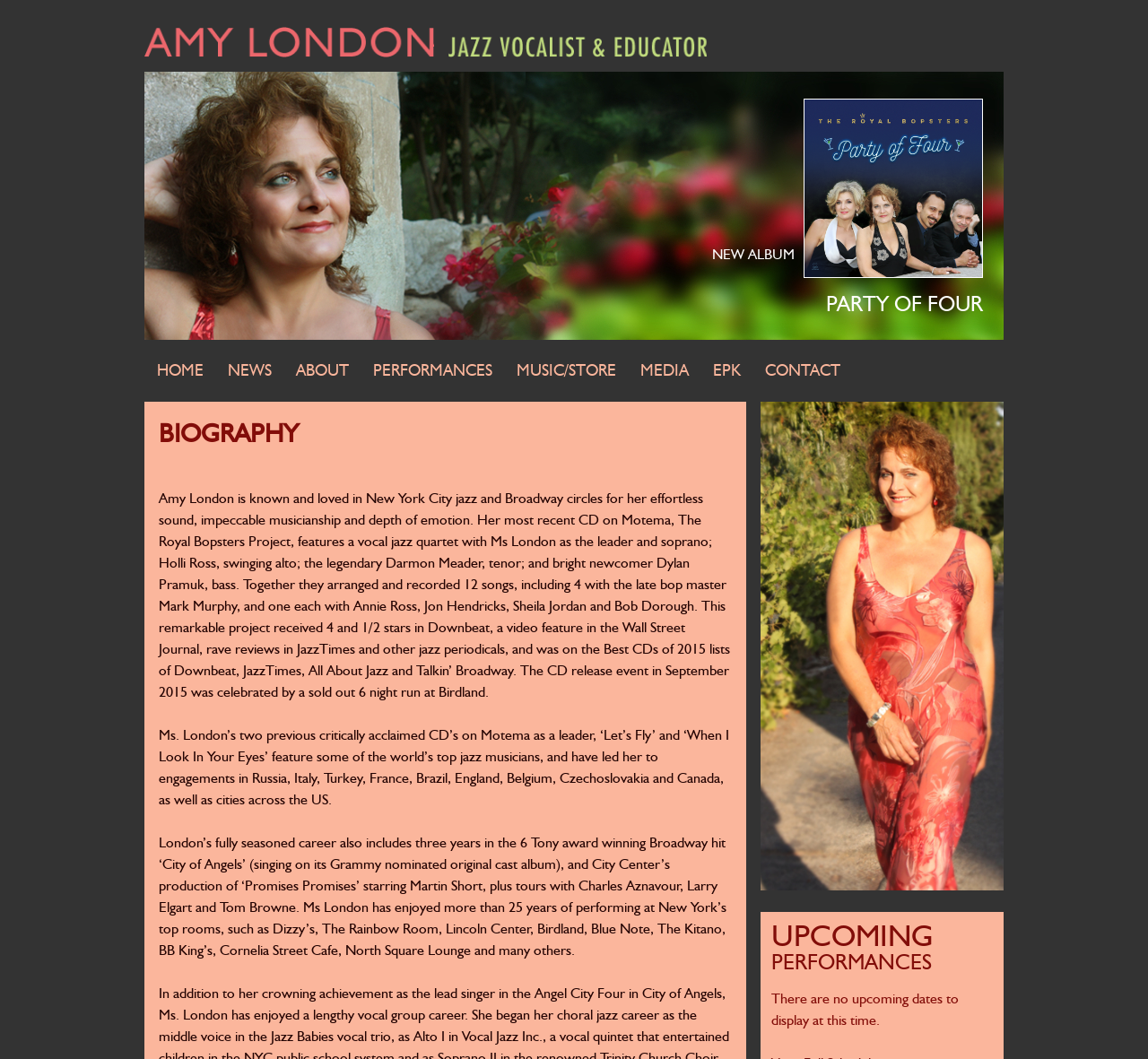Identify the bounding box coordinates for the UI element that matches this description: "Party of Four".

[0.72, 0.279, 0.856, 0.299]